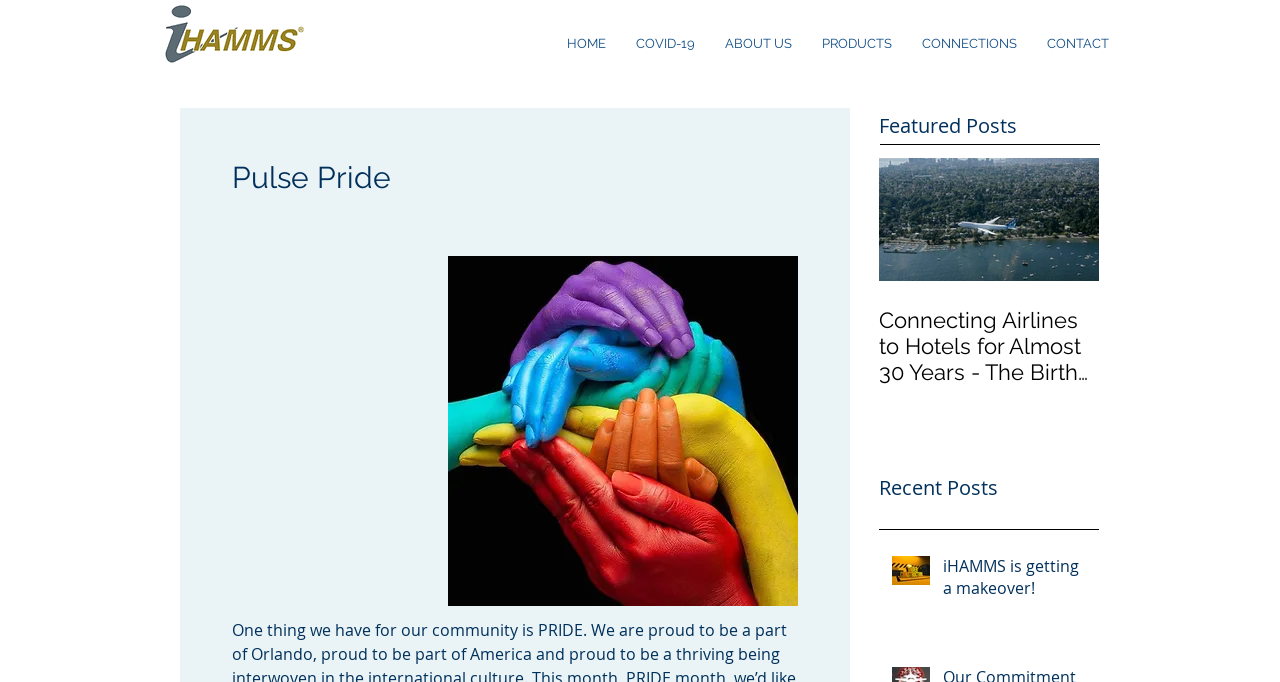Is there a button on the webpage?
Based on the visual details in the image, please answer the question thoroughly.

Yes, there is a button on the webpage, which is located below the heading 'Pulse Pride' and has no text associated with it.